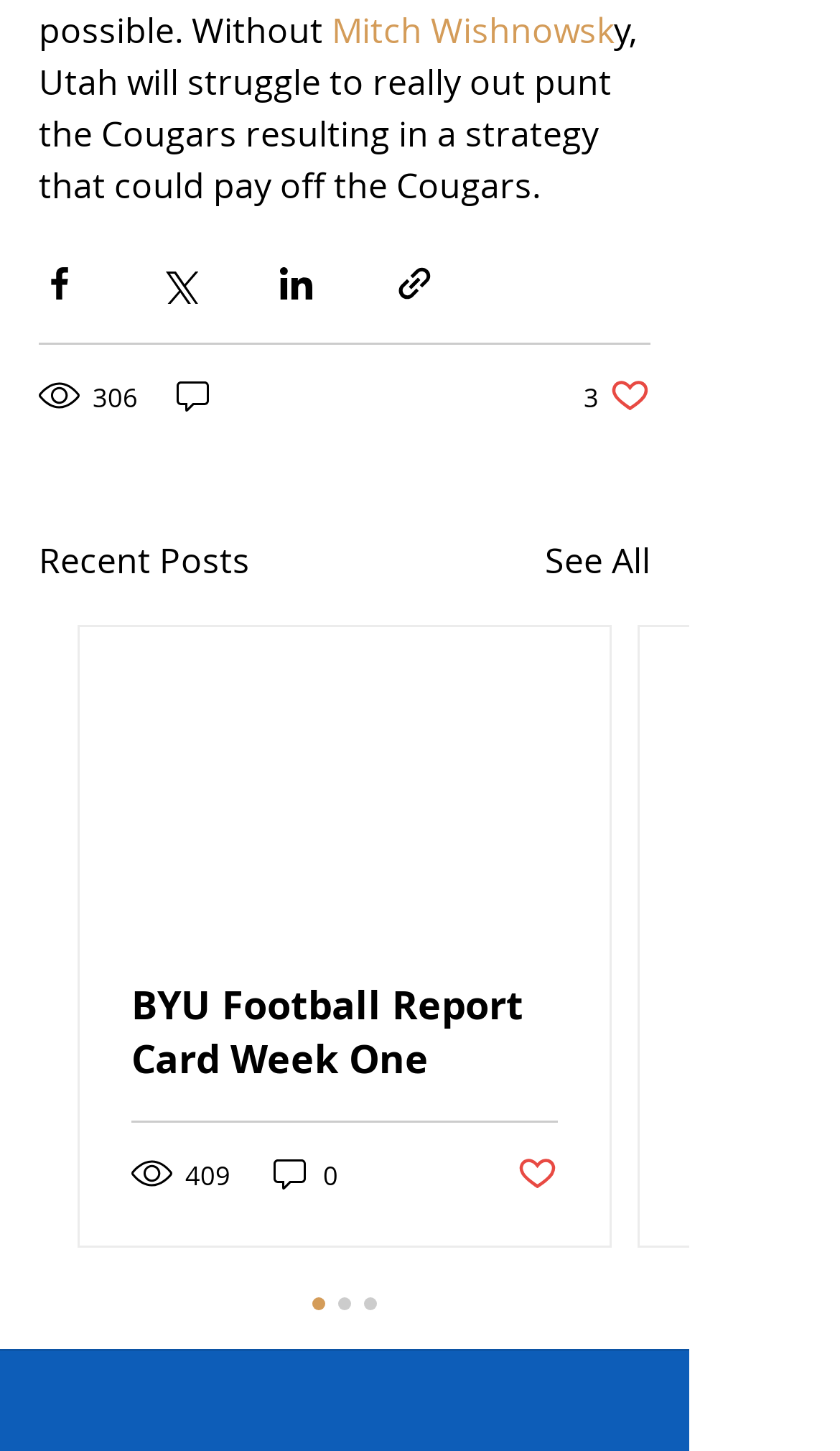What is the number of comments on the post?
Using the image as a reference, deliver a detailed and thorough answer to the question.

The number of comments is displayed below the social media sharing buttons, which says '0 comments'.